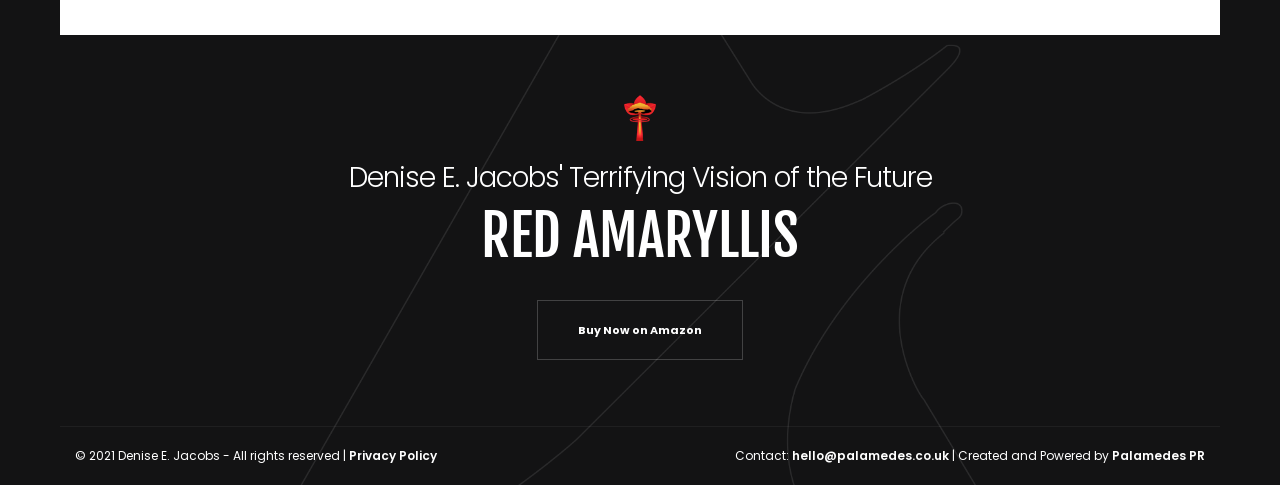Provide a brief response to the question below using one word or phrase:
What is the copyright year?

2021